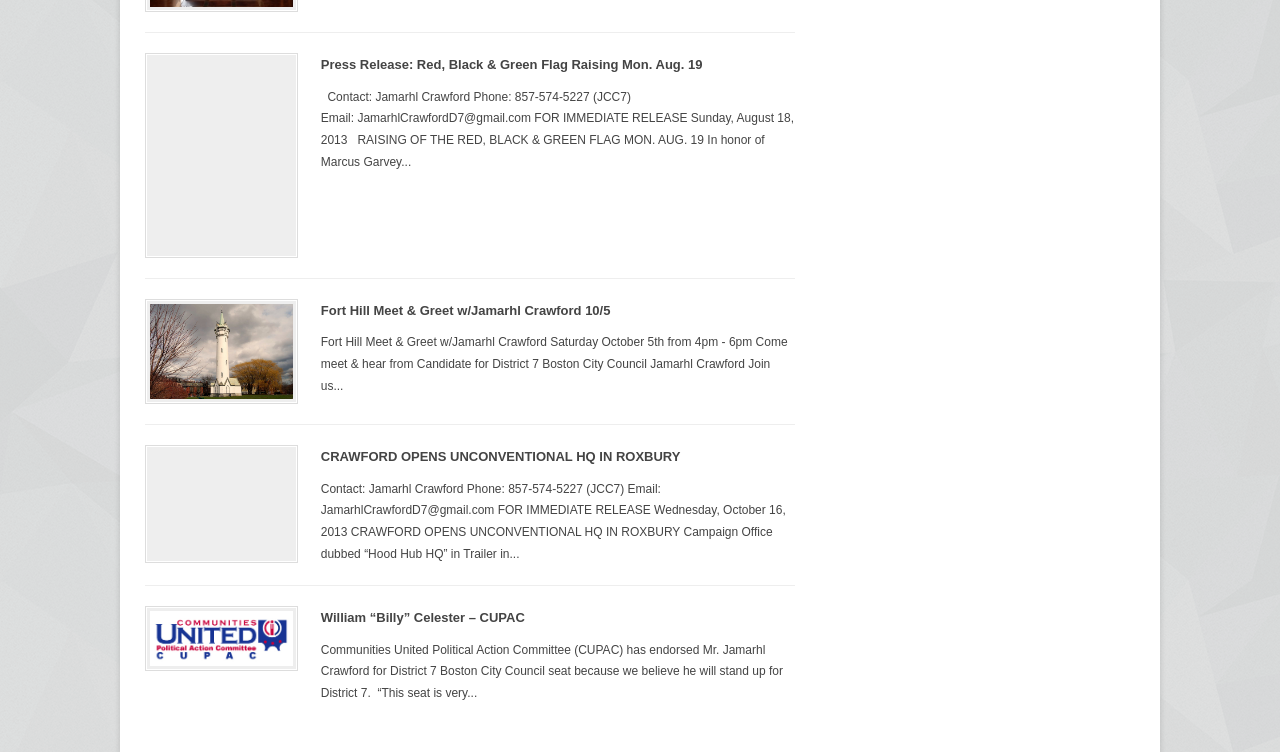Please identify the bounding box coordinates of the area that needs to be clicked to fulfill the following instruction: "View the article about Press Release: Red, Black & Green Flag Raising Mon. Aug. 19."

[0.251, 0.076, 0.549, 0.096]